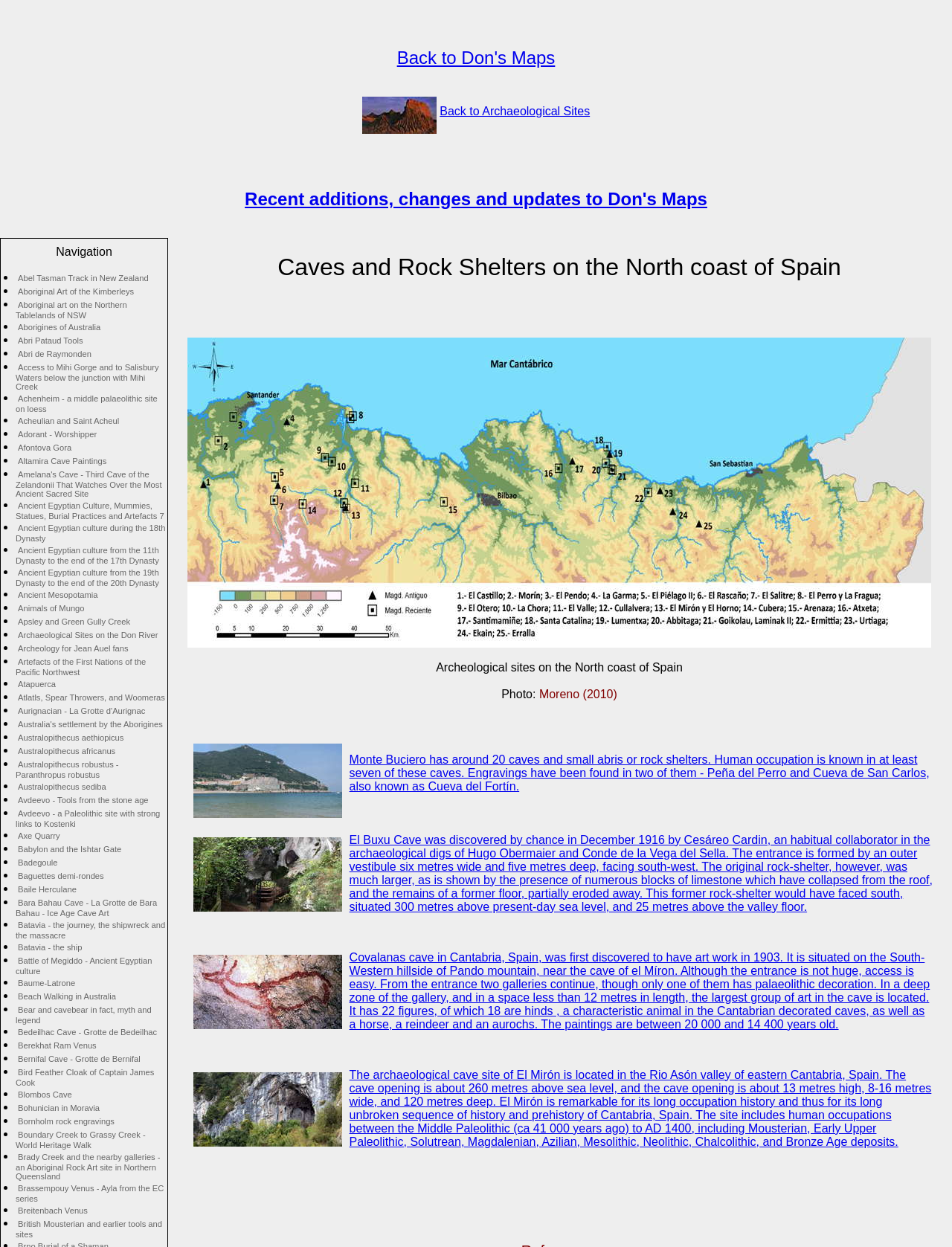Identify the bounding box coordinates of the specific part of the webpage to click to complete this instruction: "Visit Latest Crypto News".

None